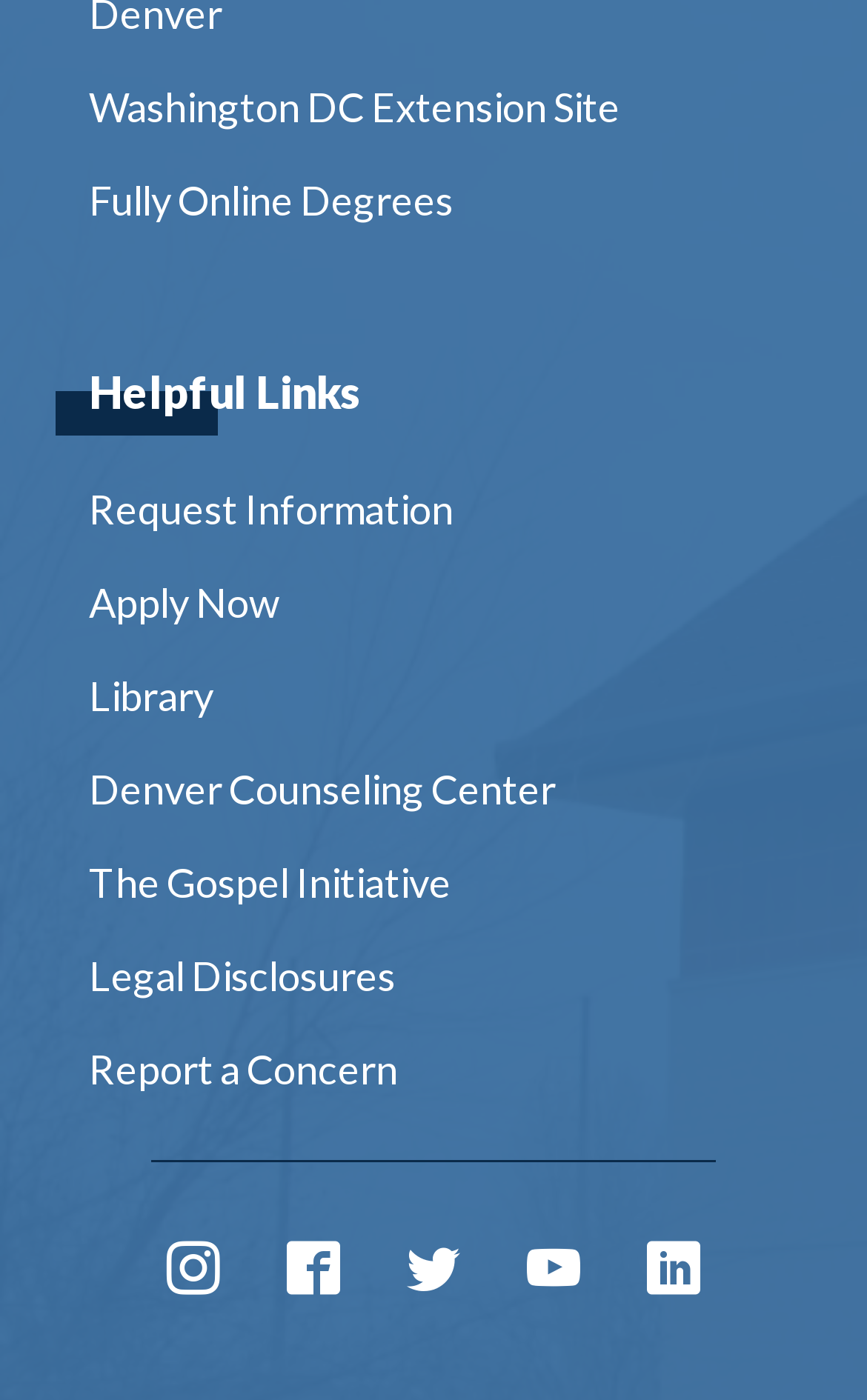Please analyze the image and give a detailed answer to the question:
How many social media links are available?

I counted the number of social media links at the bottom of the webpage, which are Instagram, Facebook, Twitter, Youtube, and LinkedIn, and found that there are 5 links in total.